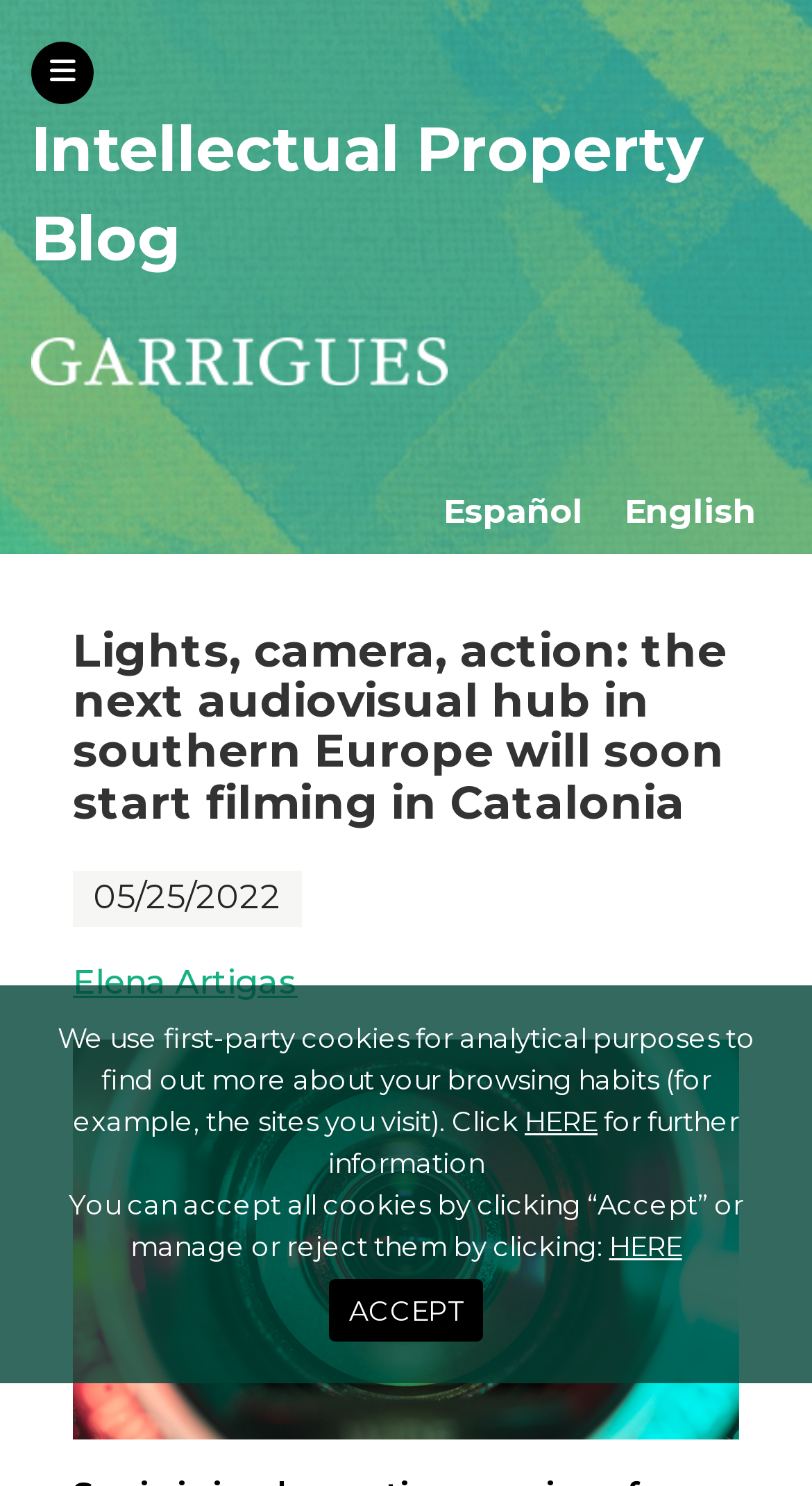Given the webpage screenshot, identify the bounding box of the UI element that matches this description: "Elena Artigas".

[0.09, 0.647, 0.367, 0.674]